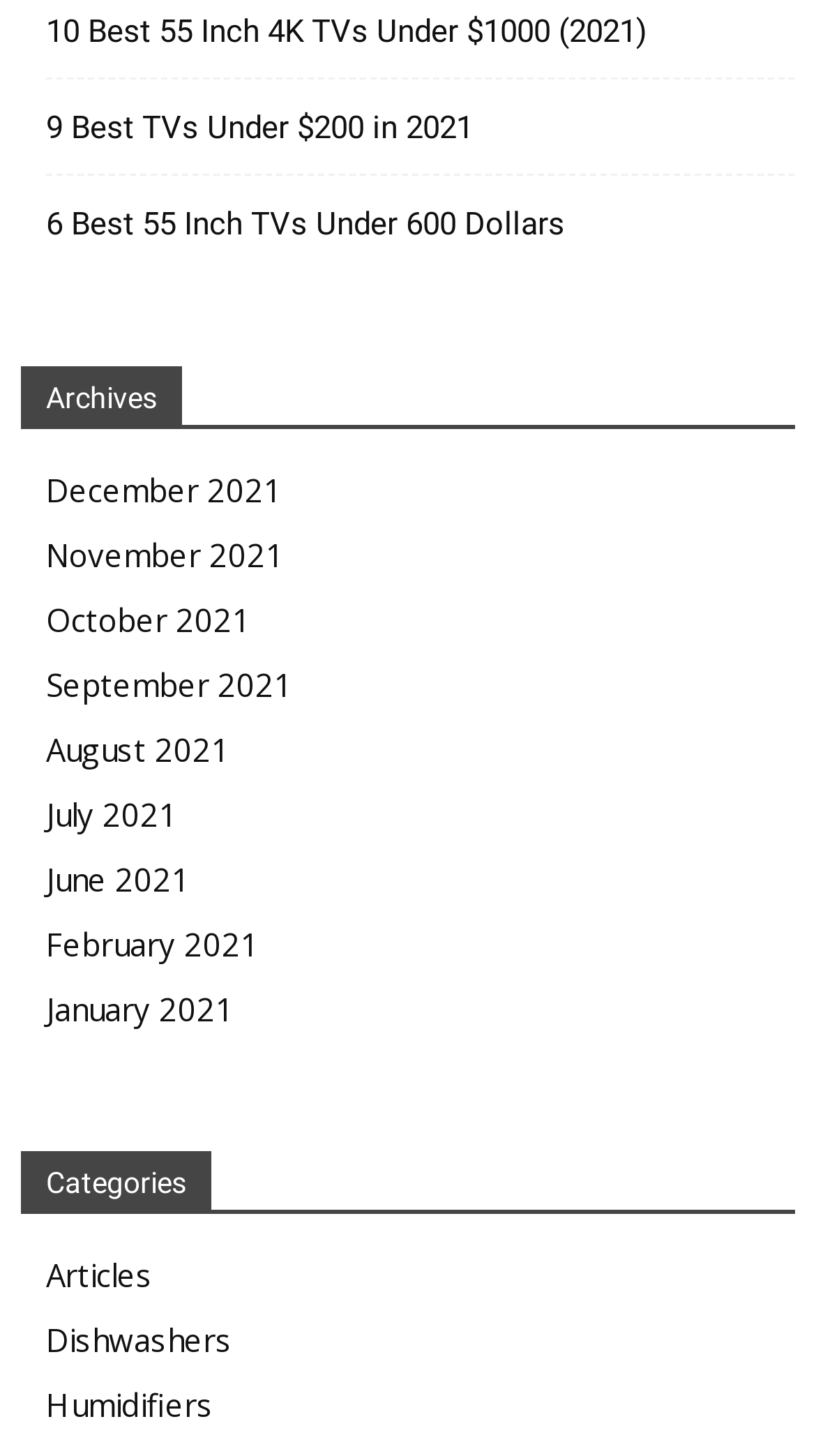Kindly determine the bounding box coordinates for the clickable area to achieve the given instruction: "check Humidifiers".

[0.056, 0.949, 0.262, 0.978]